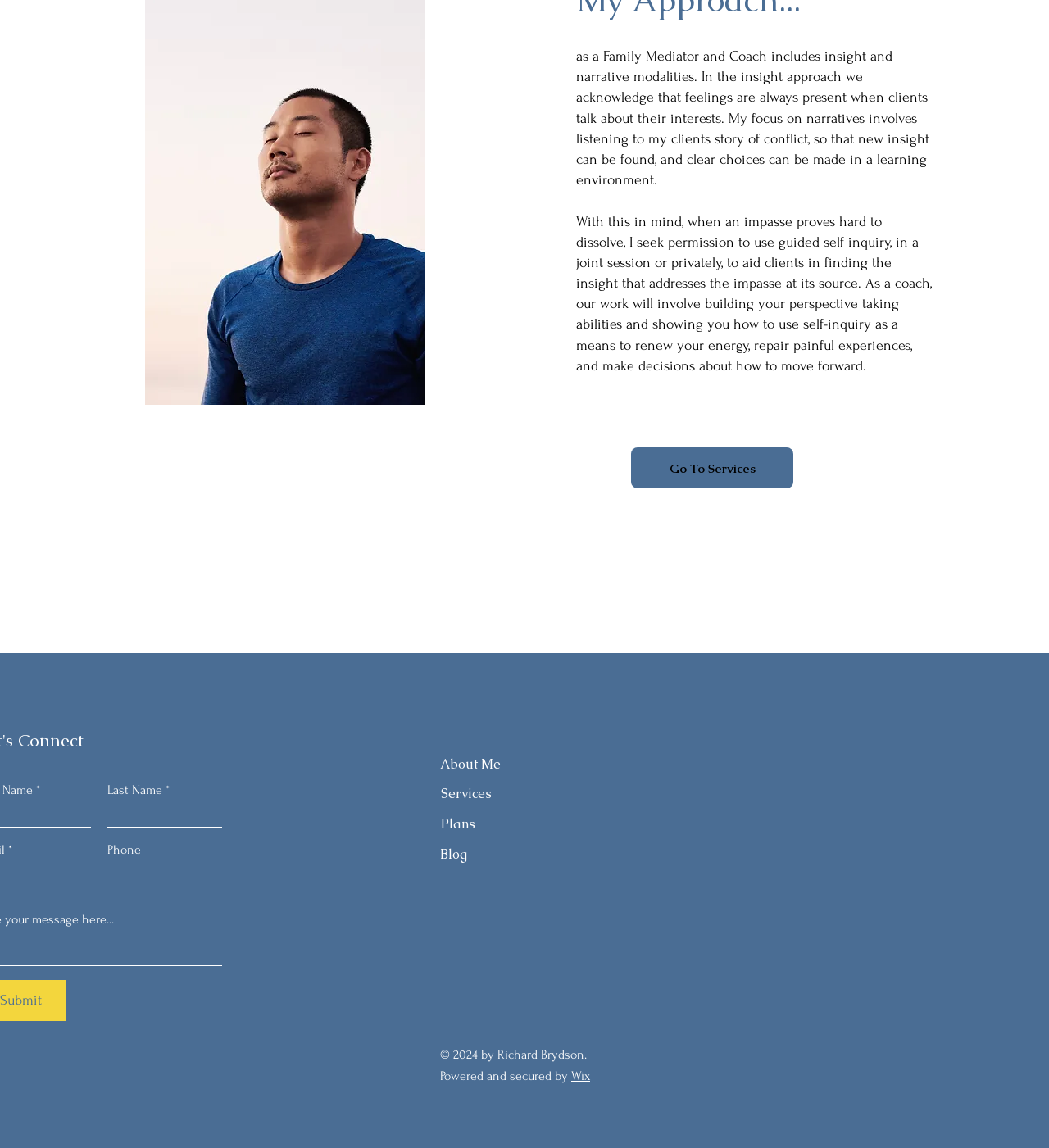Find the bounding box coordinates for the UI element that matches this description: "Go To Services".

[0.602, 0.39, 0.756, 0.425]